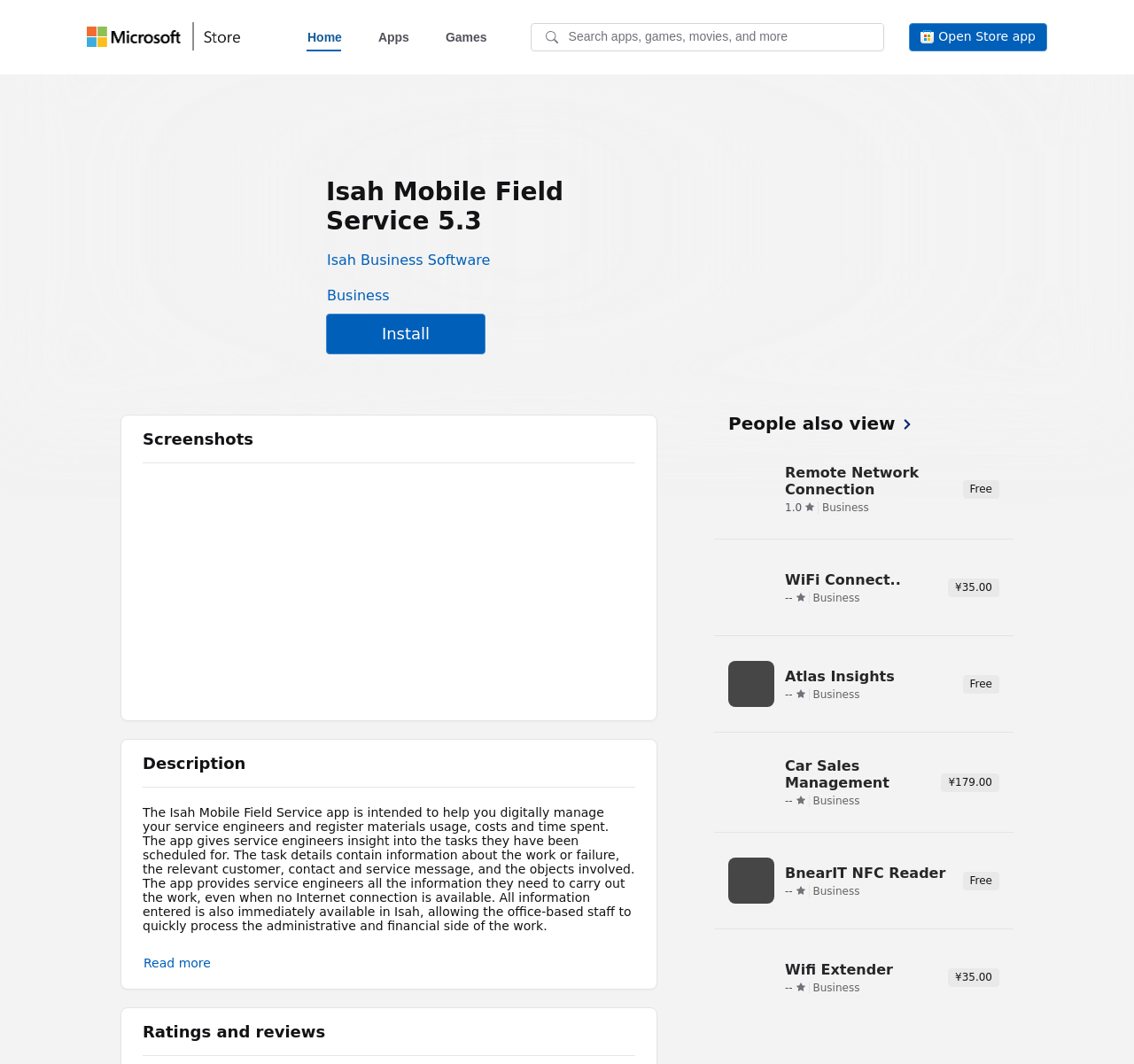Extract the primary headline from the webpage and present its text.

Isah Mobile Field Service 5.3